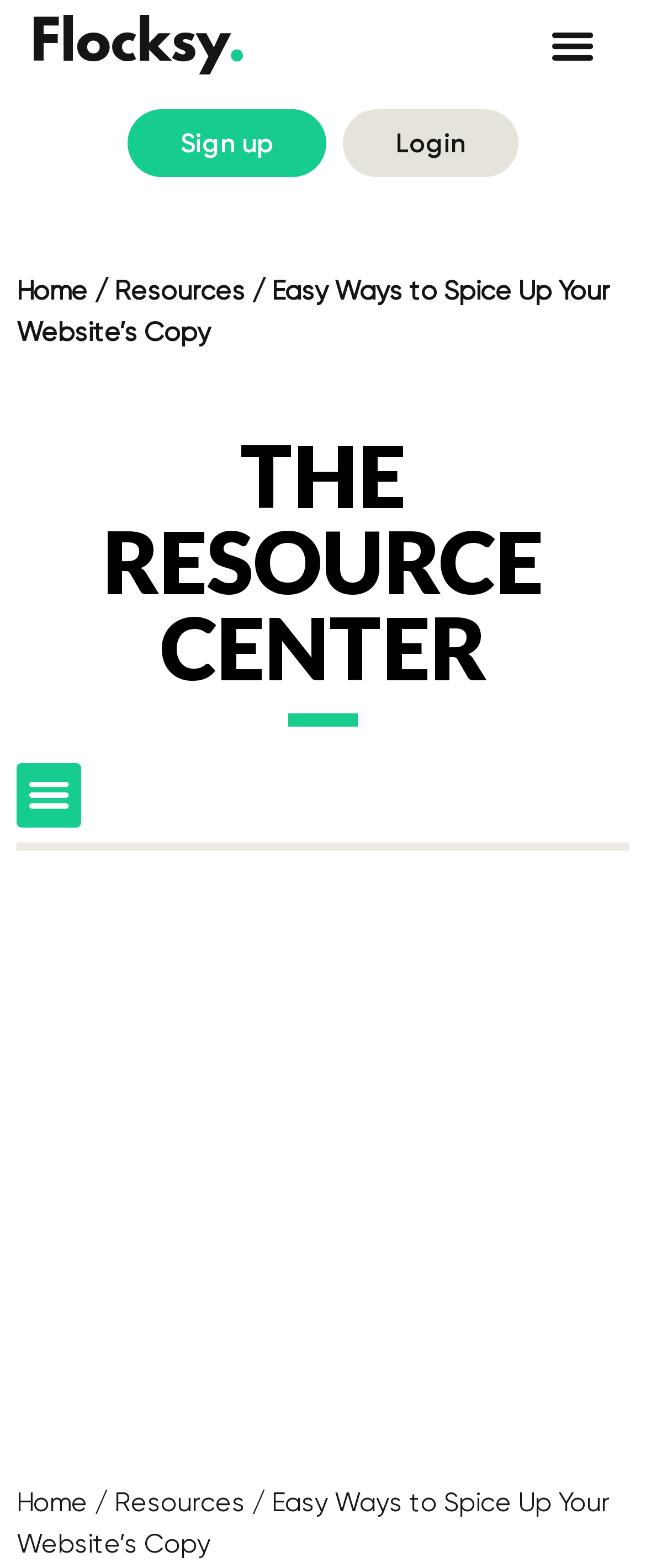Identify the bounding box coordinates of the area you need to click to perform the following instruction: "Click the Menu Toggle button".

[0.835, 0.007, 0.939, 0.05]